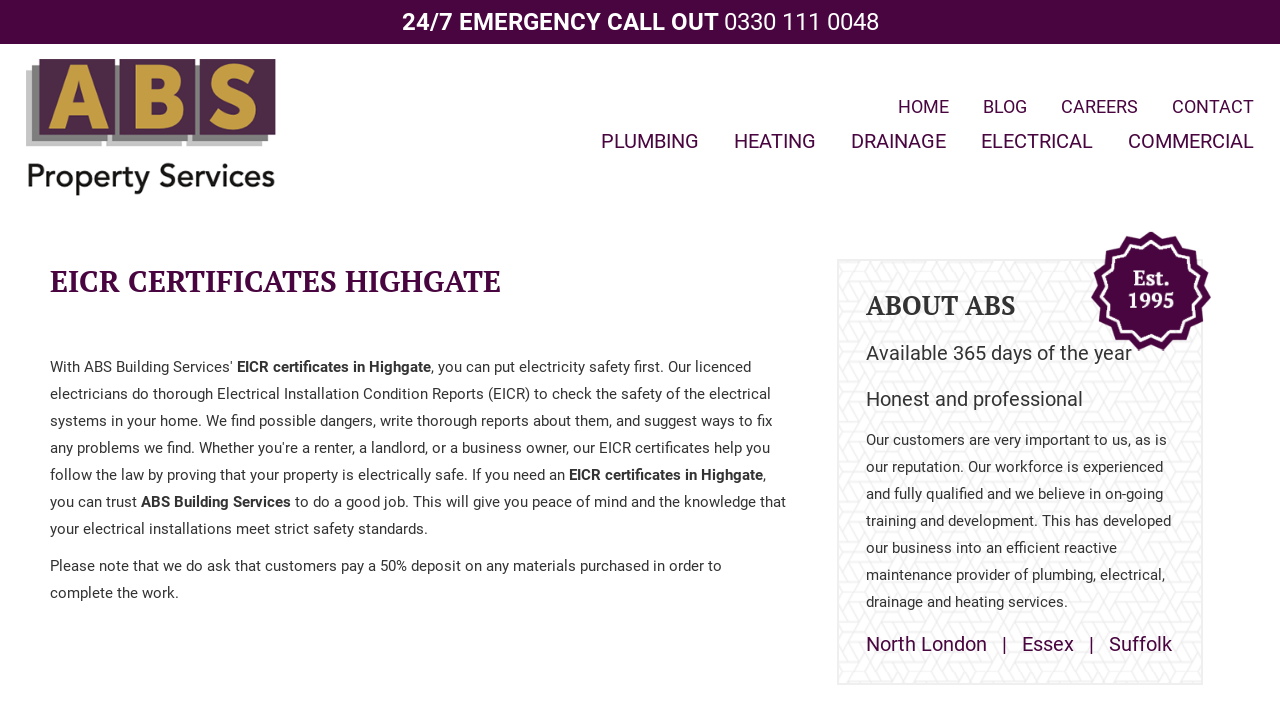Respond with a single word or short phrase to the following question: 
Where does ABS Building Services operate?

North London, Essex, Suffolk